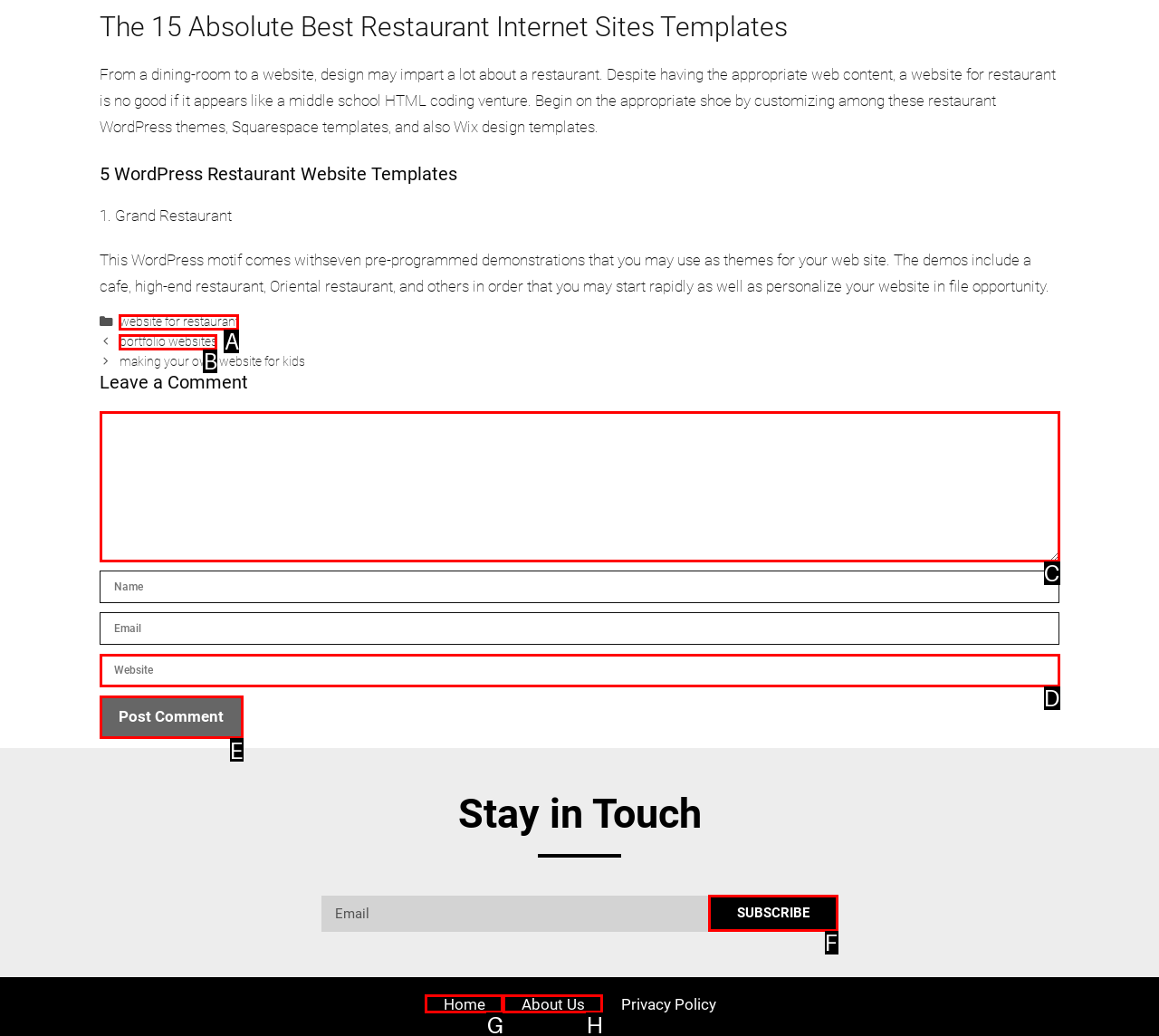Indicate which red-bounded element should be clicked to perform the task: Click on the 'SUBSCRIBE' button Answer with the letter of the correct option.

F